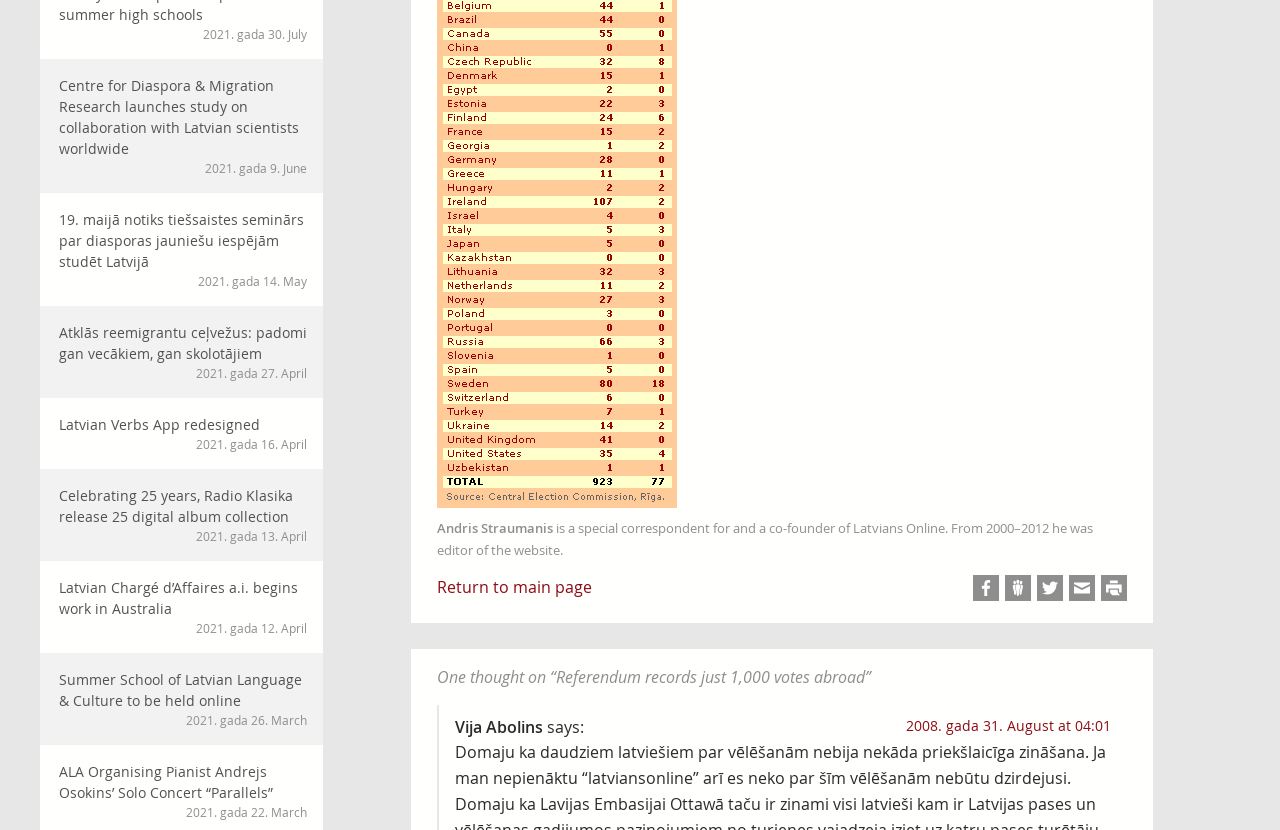Could you determine the bounding box coordinates of the clickable element to complete the instruction: "Visit the 'TECHNOLOGY' page"? Provide the coordinates as four float numbers between 0 and 1, i.e., [left, top, right, bottom].

None